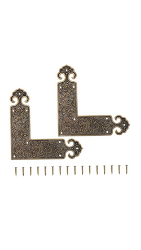Construct a detailed narrative about the image.

The image features a pair of decorative corner brackets designed for furniture or cabinetry. These ornate pieces are crafted in a vintage style, showcasing intricate patterns and elegant curves at their tops. The brackets are presented in a warm, antique brass finish, enhancing their aesthetic appeal. Accompanying the brackets is a set of small screws for easy installation. Ideal for adding a touch of charm and character, these corner protectors are perfect for both practical use and decorative purposes in home décor projects.